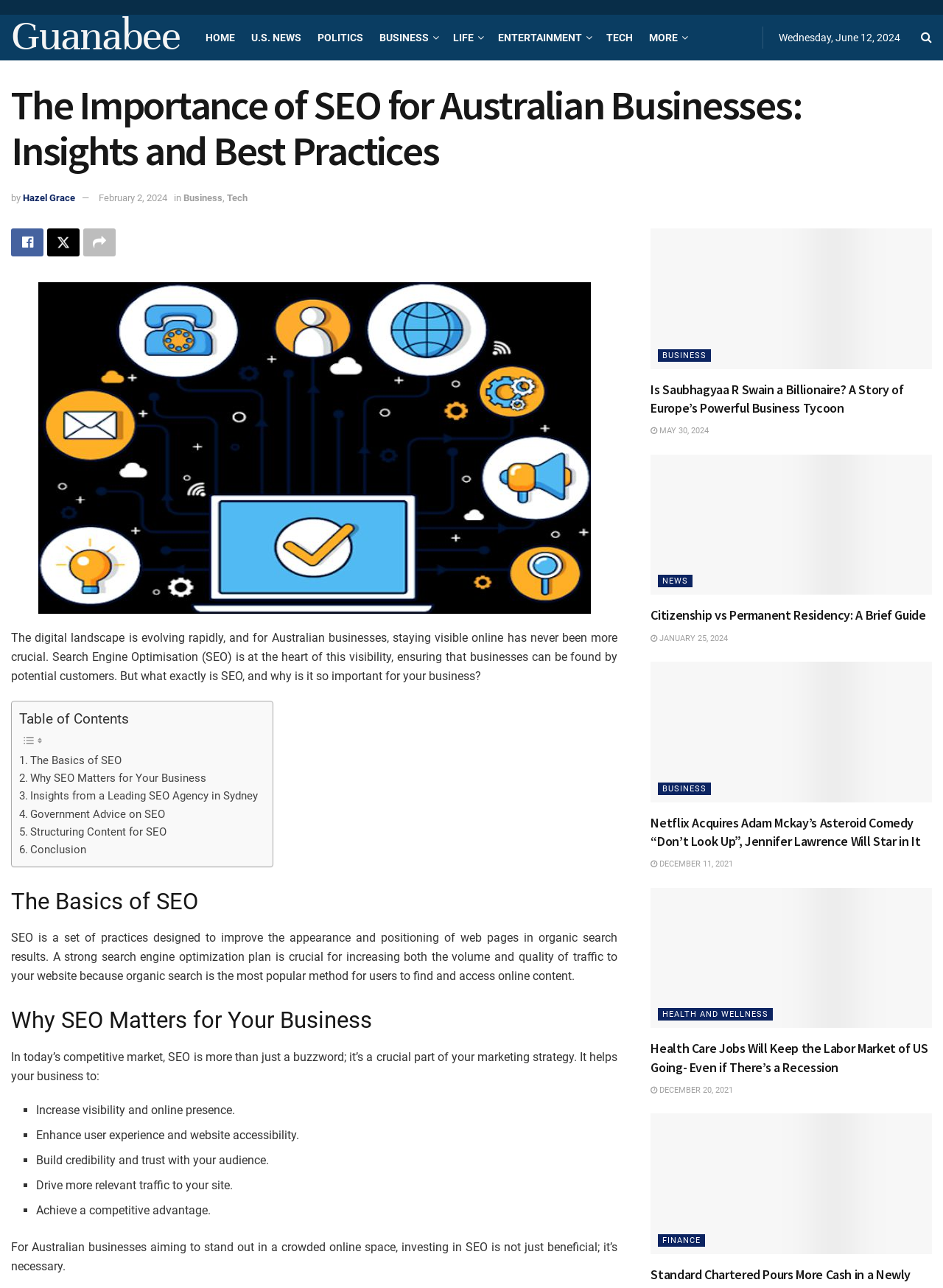What is the category of the article 'Health Care Jobs Will Keep the Labor Market of US Going- Even if There’s a Recession'?
From the image, respond with a single word or phrase.

HEALTH AND WELLNESS